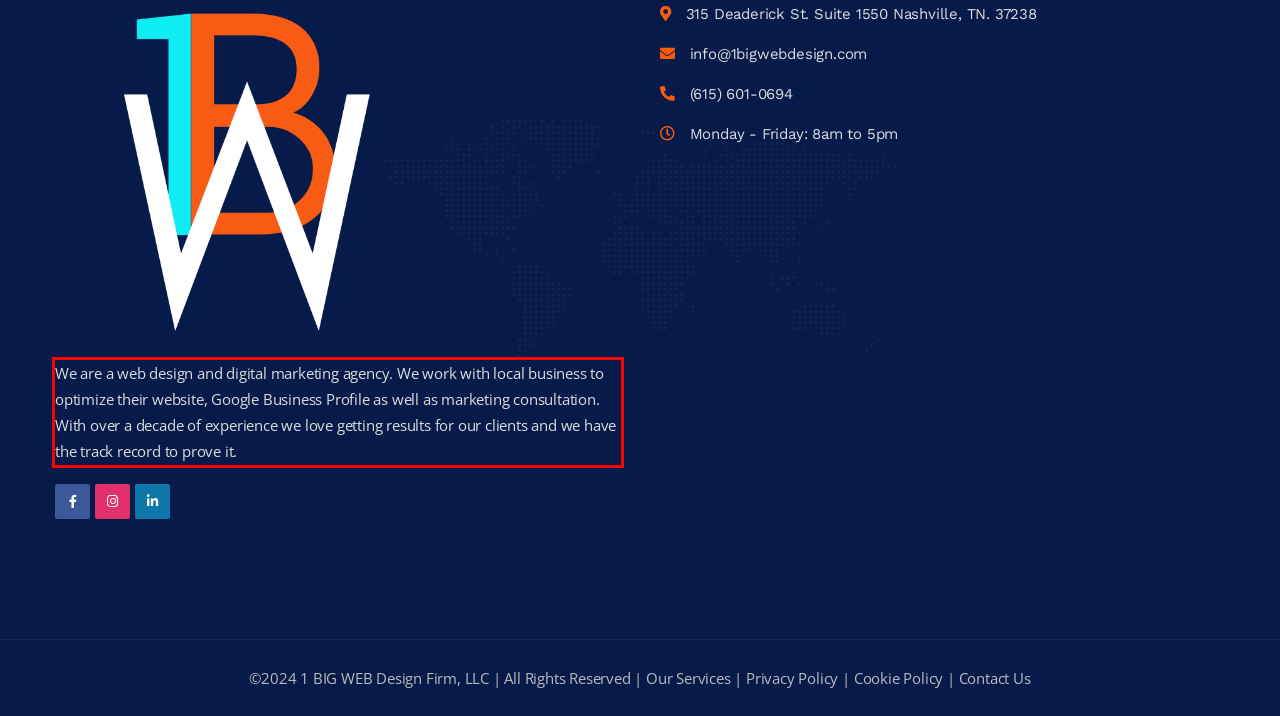Examine the webpage screenshot and use OCR to recognize and output the text within the red bounding box.

We are a web design and digital marketing agency. We work with local business to optimize their website, Google Business Profile as well as marketing consultation. With over a decade of experience we love getting results for our clients and we have the track record to prove it.